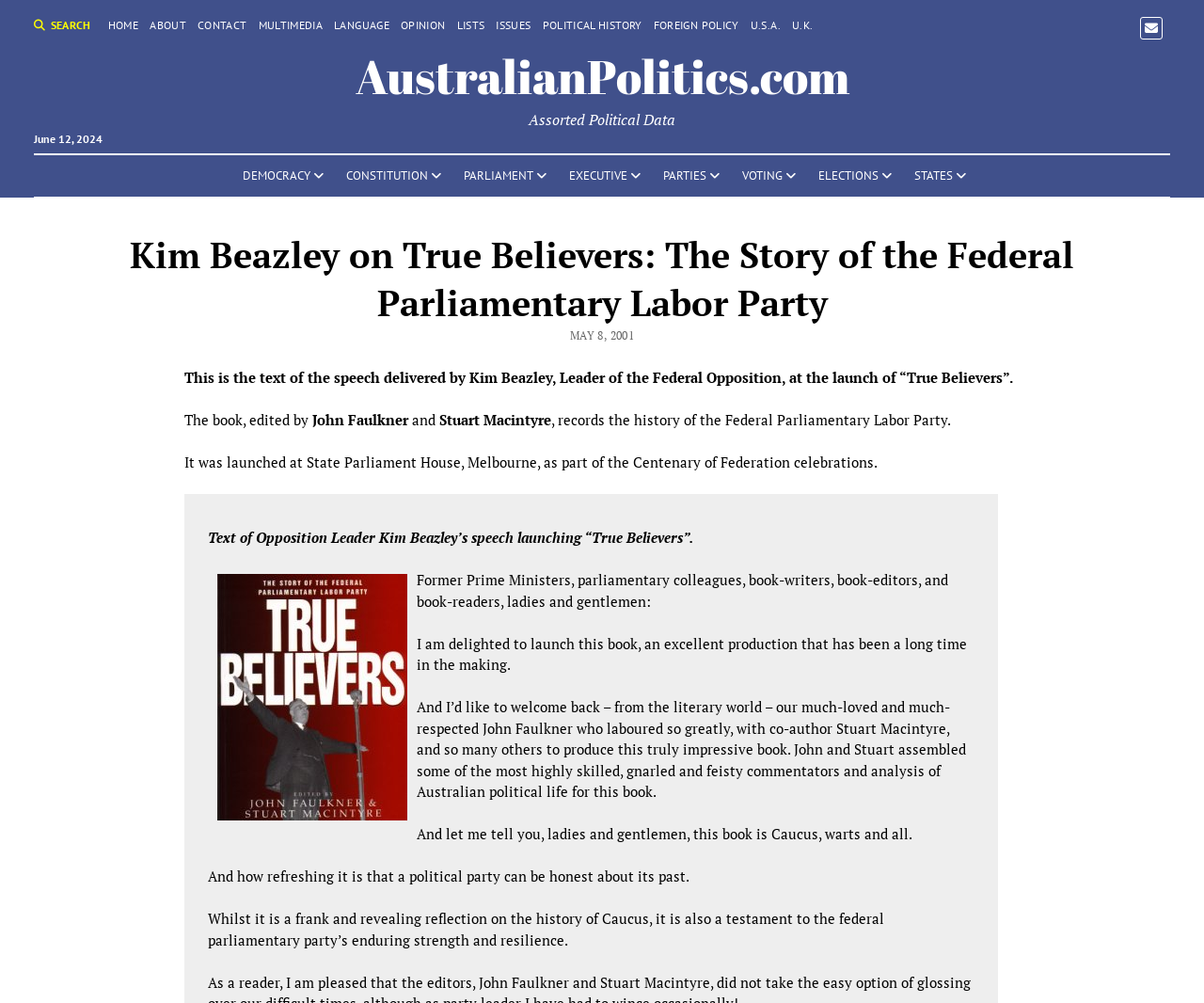Who is the leader of the Federal Opposition?
Using the information from the image, give a concise answer in one word or a short phrase.

Kim Beazley